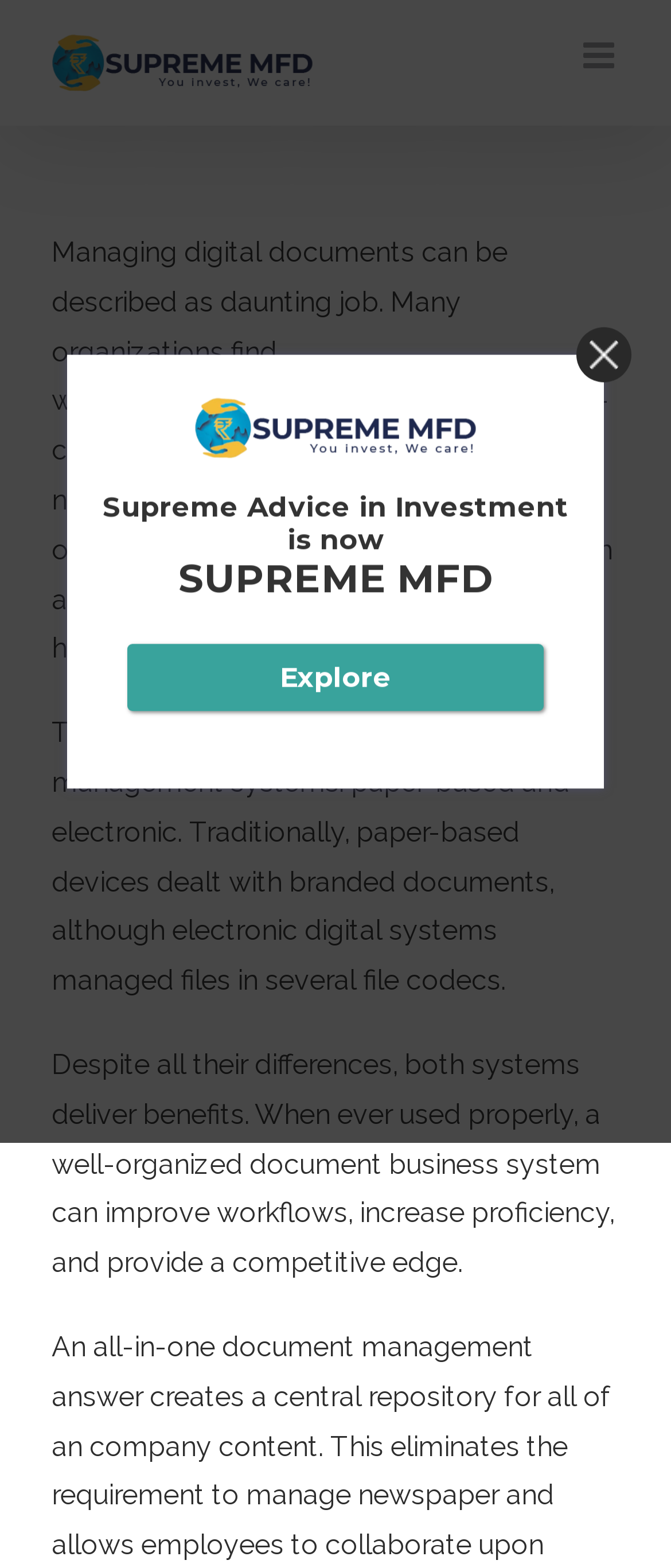What is the logo of the website?
From the screenshot, provide a brief answer in one word or phrase.

Supreme MFD Logo